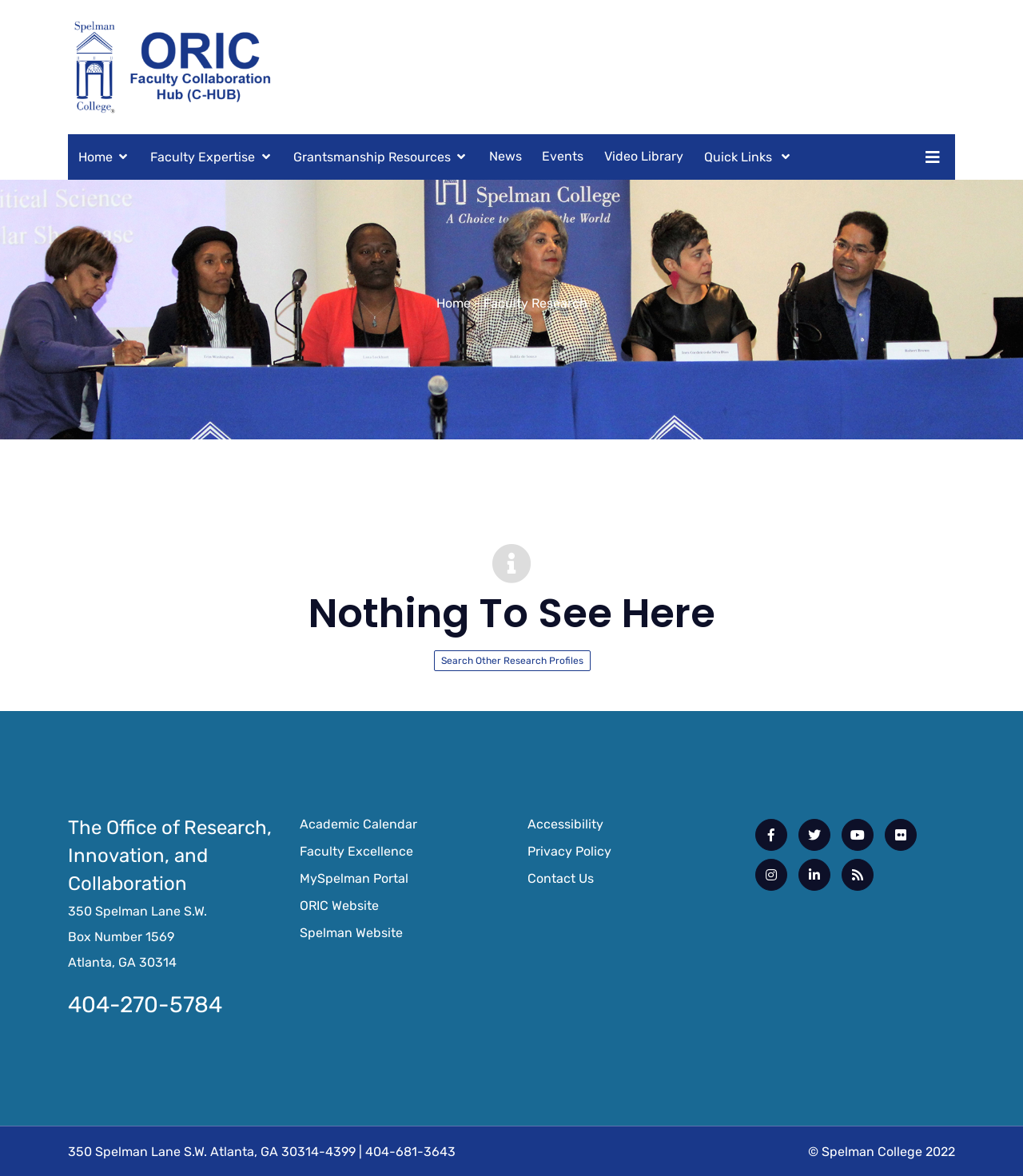Kindly respond to the following question with a single word or a brief phrase: 
What is the name of the faculty collaboration hub?

C-Hub